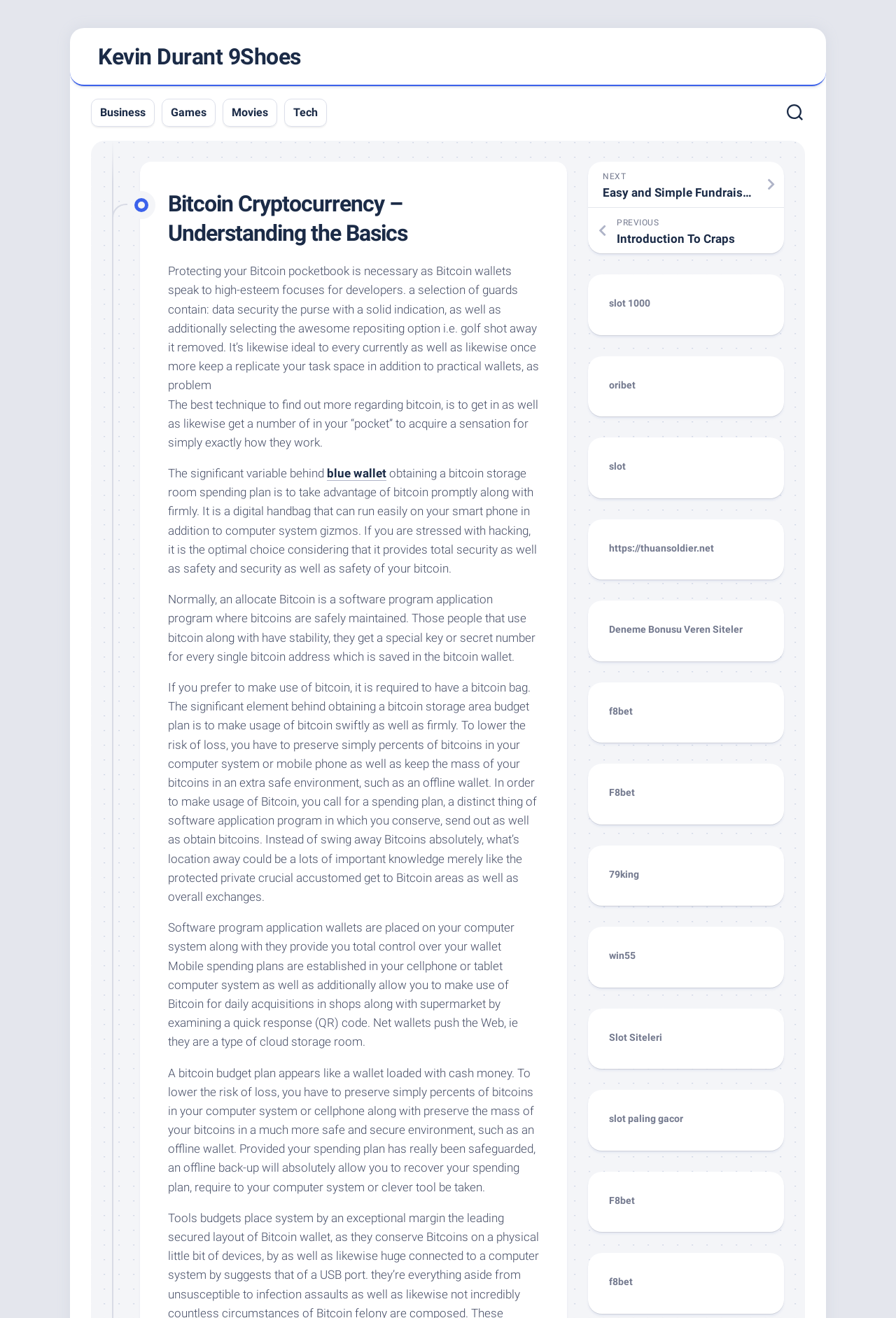Locate the bounding box coordinates of the area you need to click to fulfill this instruction: 'Click the 'Contact Us' link'. The coordinates must be in the form of four float numbers ranging from 0 to 1: [left, top, right, bottom].

None